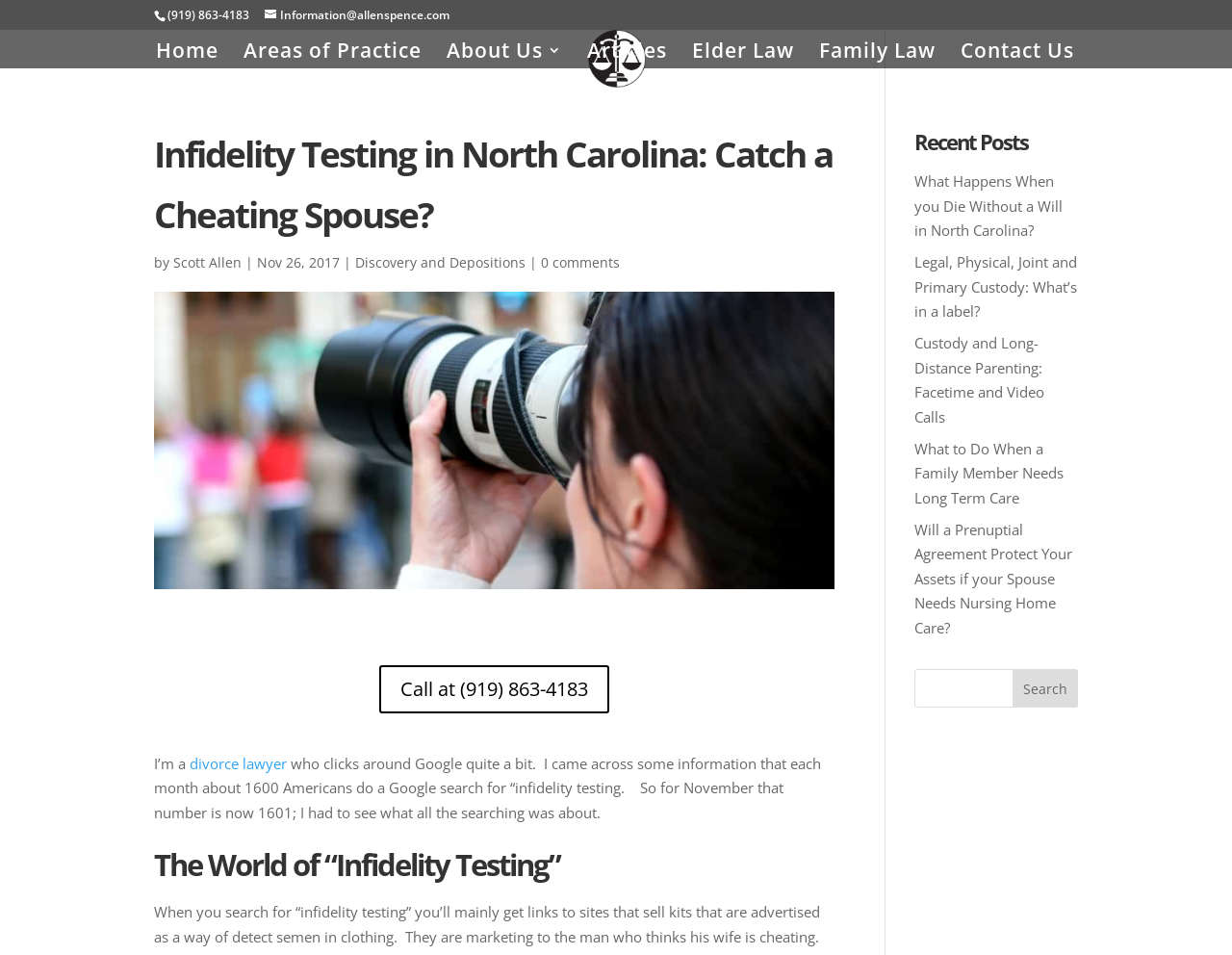Using the information in the image, give a detailed answer to the following question: Who is the author of the article 'Infidelity Testing in North Carolina: Catch a Cheating Spouse?'?

The author's name can be found below the title of the article, next to the date 'Nov 26, 2017'. The text 'by Scott Allen' indicates that Scott Allen is the author of the article.